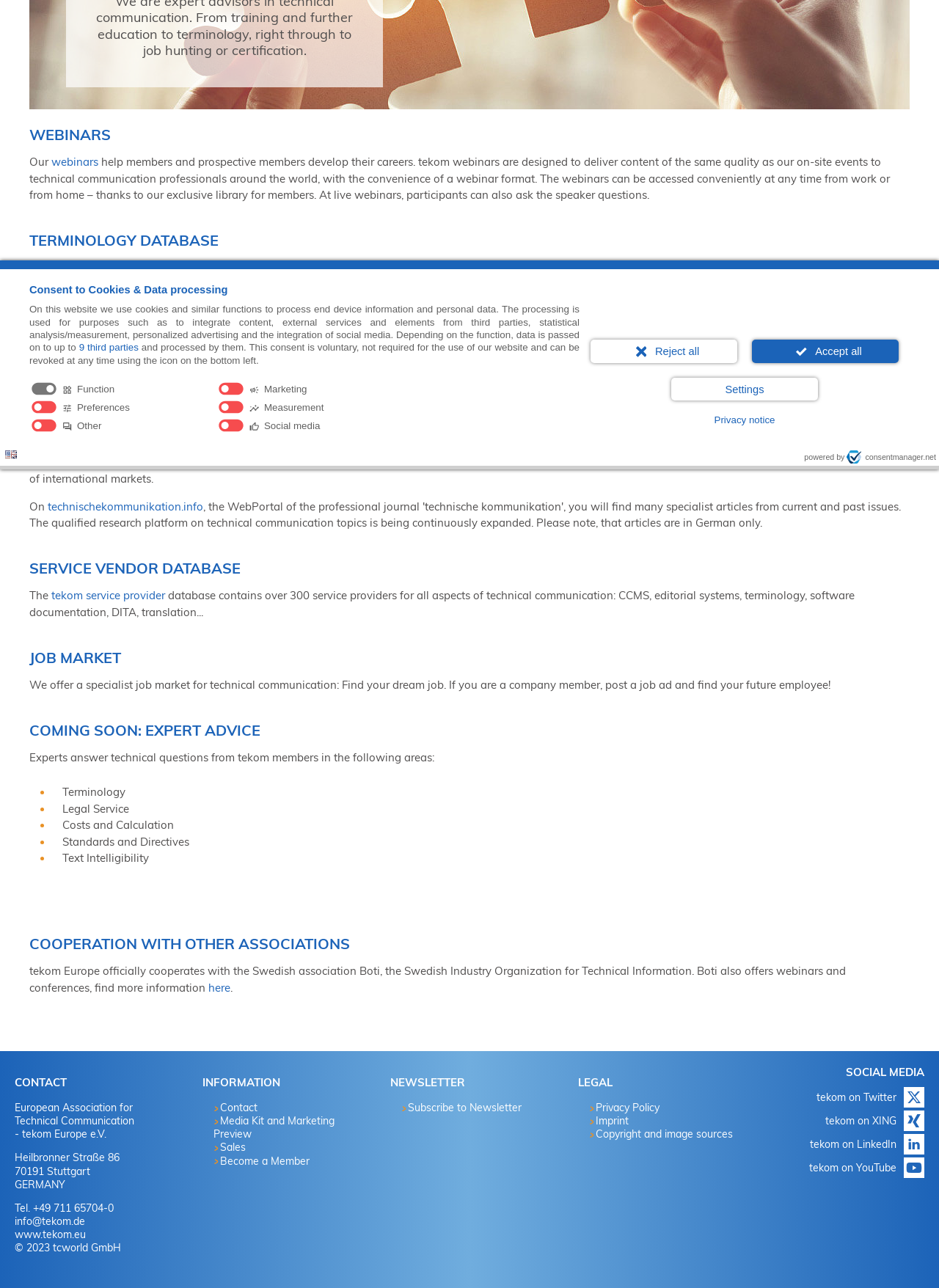Given the following UI element description: "Media Kit and Marketing Preview", find the bounding box coordinates in the webpage screenshot.

[0.227, 0.865, 0.357, 0.886]